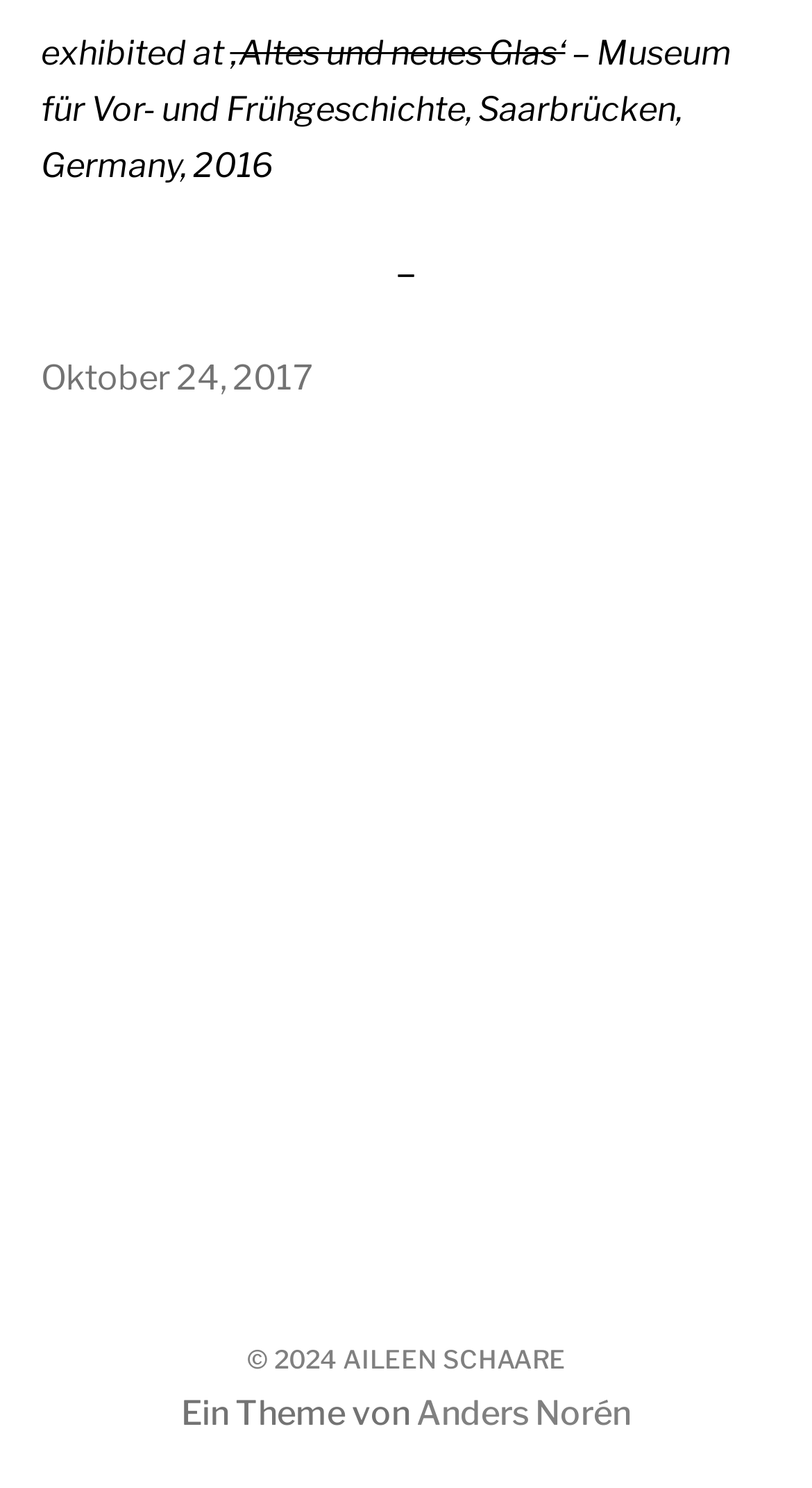Identify the bounding box coordinates for the UI element mentioned here: "‚Altes und neues Glas‘". Provide the coordinates as four float values between 0 and 1, i.e., [left, top, right, bottom].

[0.283, 0.022, 0.696, 0.049]